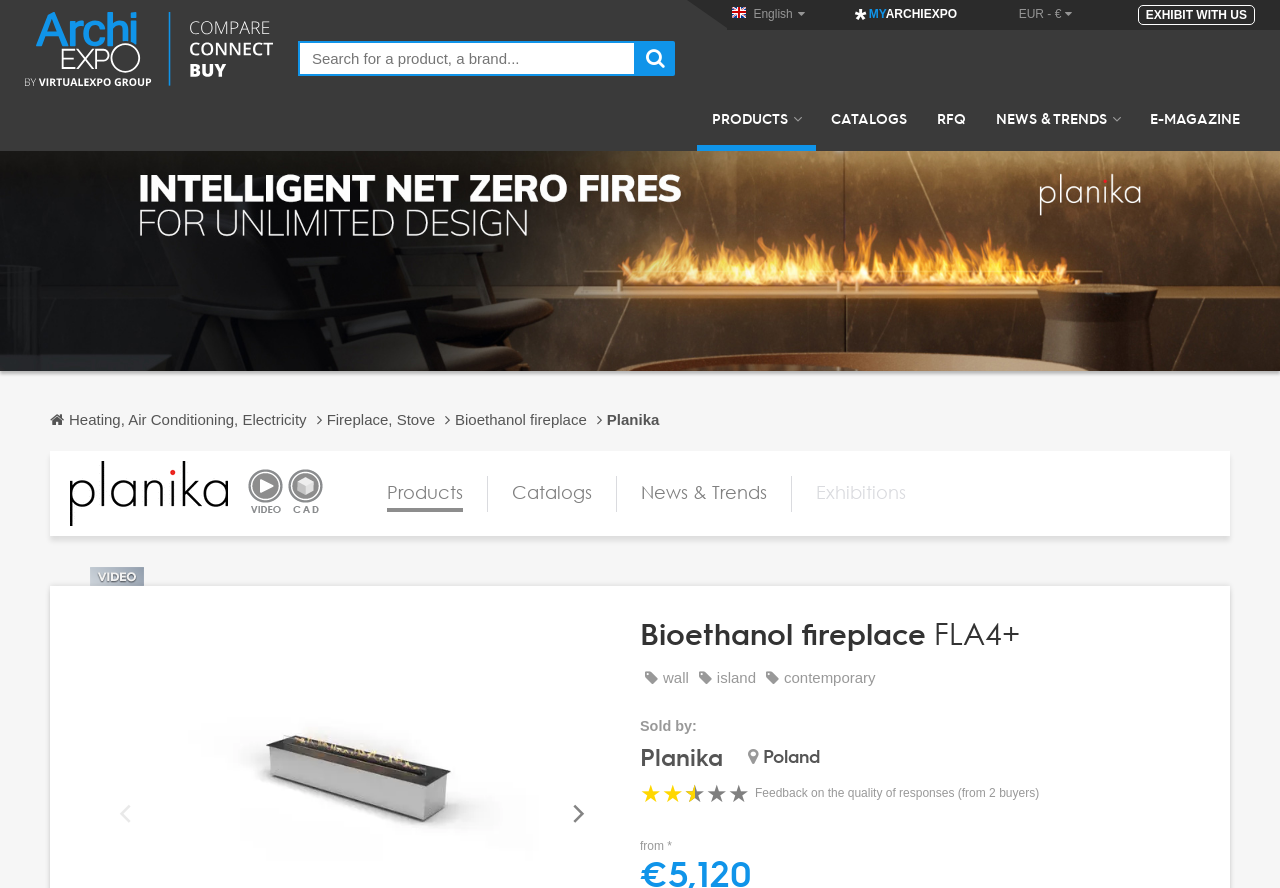Locate the bounding box coordinates of the clickable part needed for the task: "Click on 'About the author'".

None